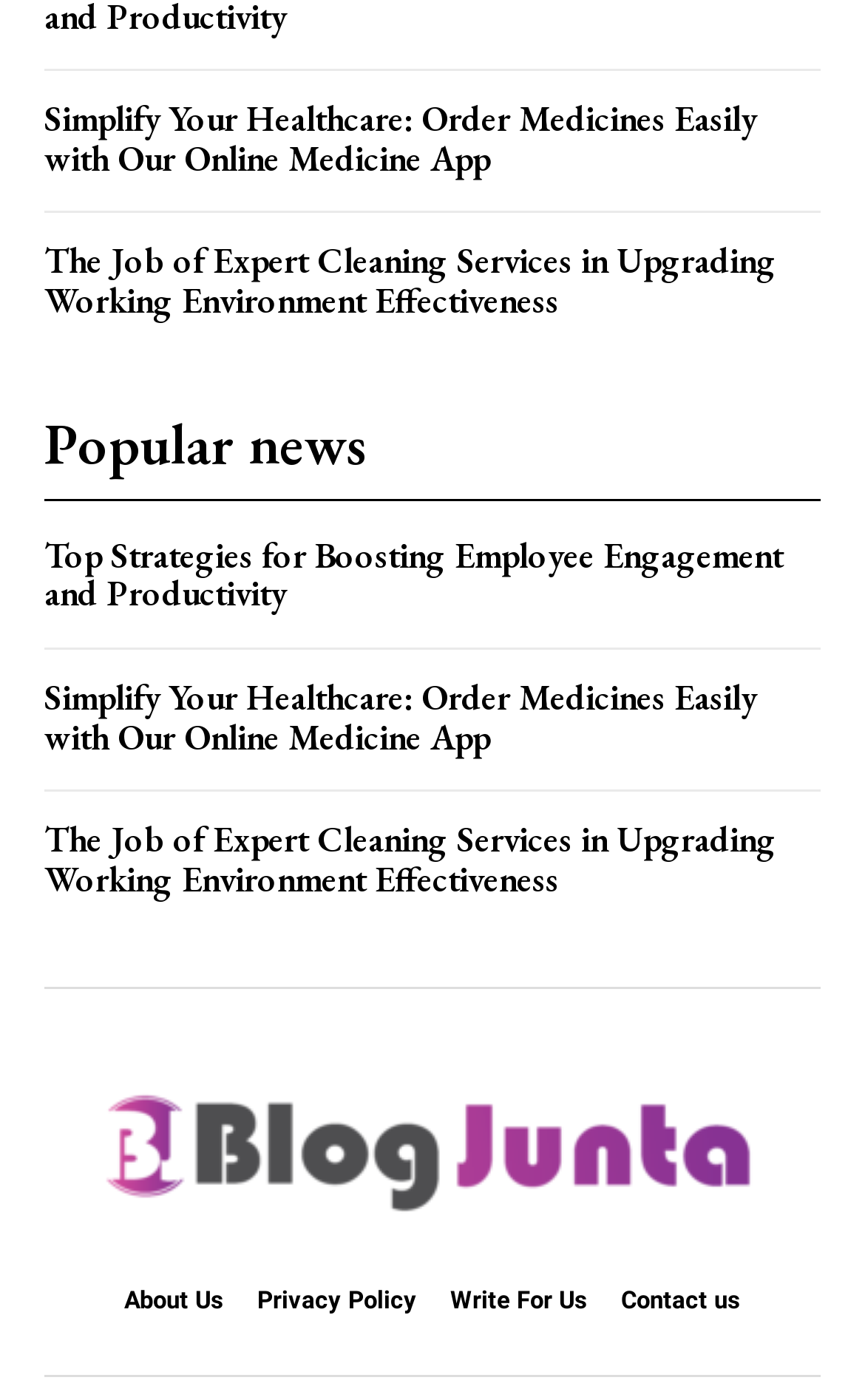Identify the bounding box coordinates of the clickable region necessary to fulfill the following instruction: "Contact us". The bounding box coordinates should be four float numbers between 0 and 1, i.e., [left, top, right, bottom].

[0.718, 0.919, 0.856, 0.94]